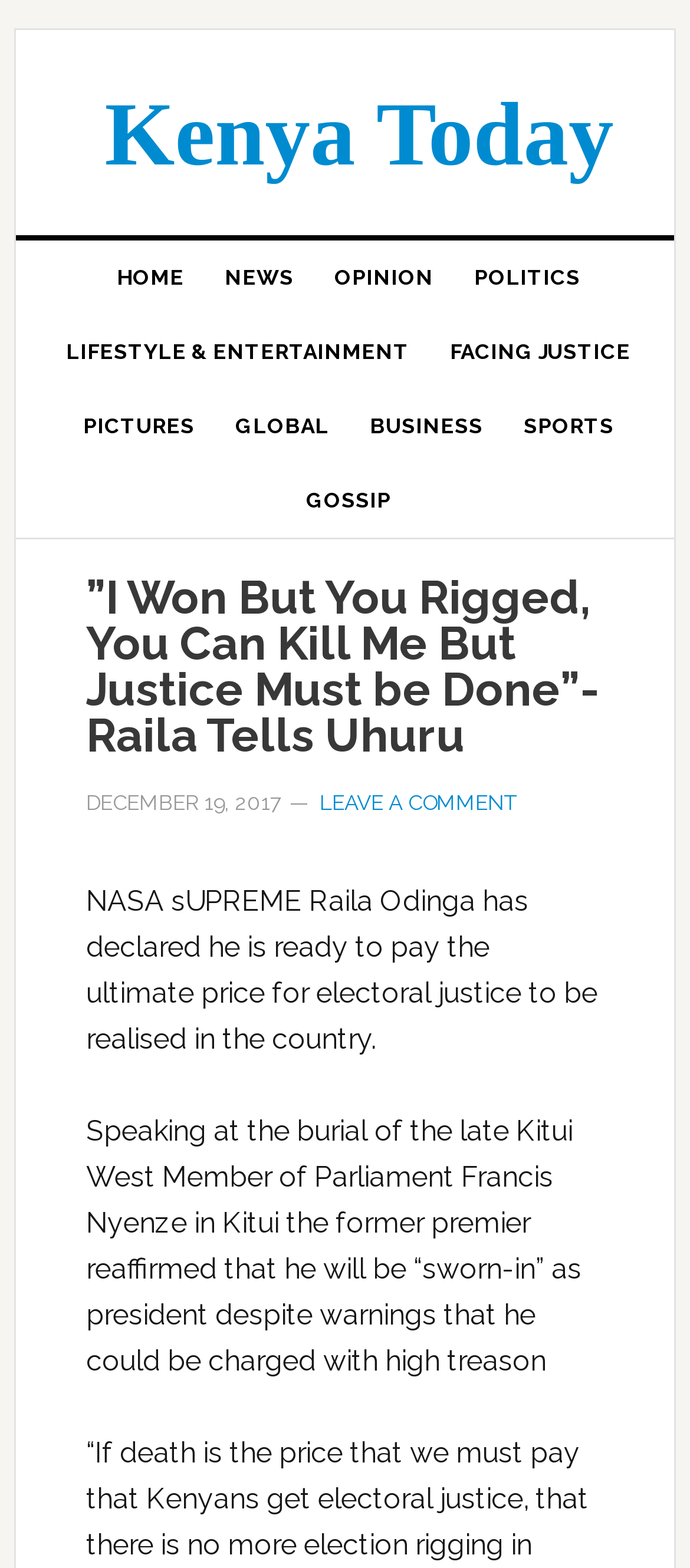Identify the bounding box coordinates for the element that needs to be clicked to fulfill this instruction: "read news". Provide the coordinates in the format of four float numbers between 0 and 1: [left, top, right, bottom].

[0.295, 0.153, 0.456, 0.201]